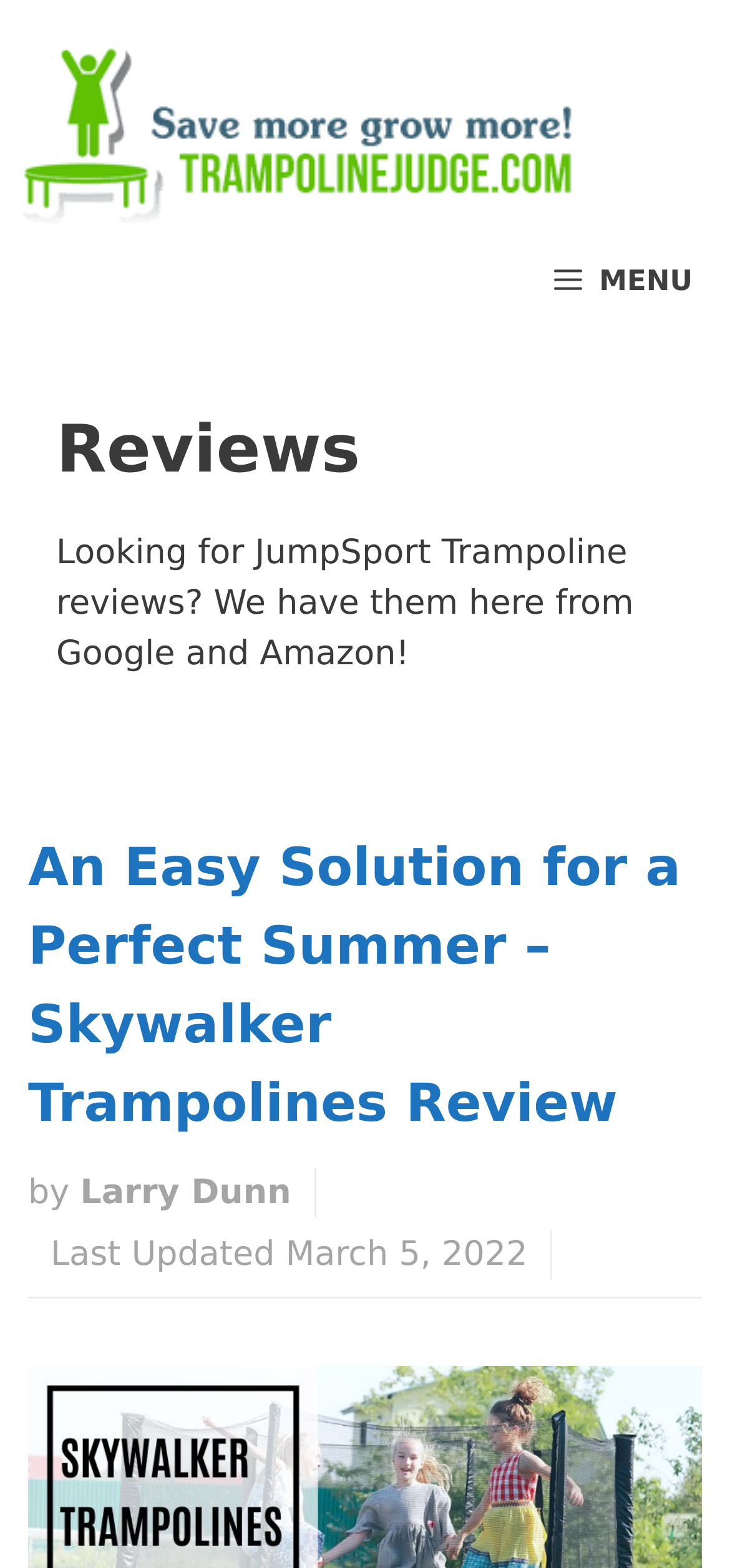What is the name of the website?
Make sure to answer the question with a detailed and comprehensive explanation.

I found the website's name 'Trampoline Judge' in the banner at the top of the page, which also has an image with the same name.